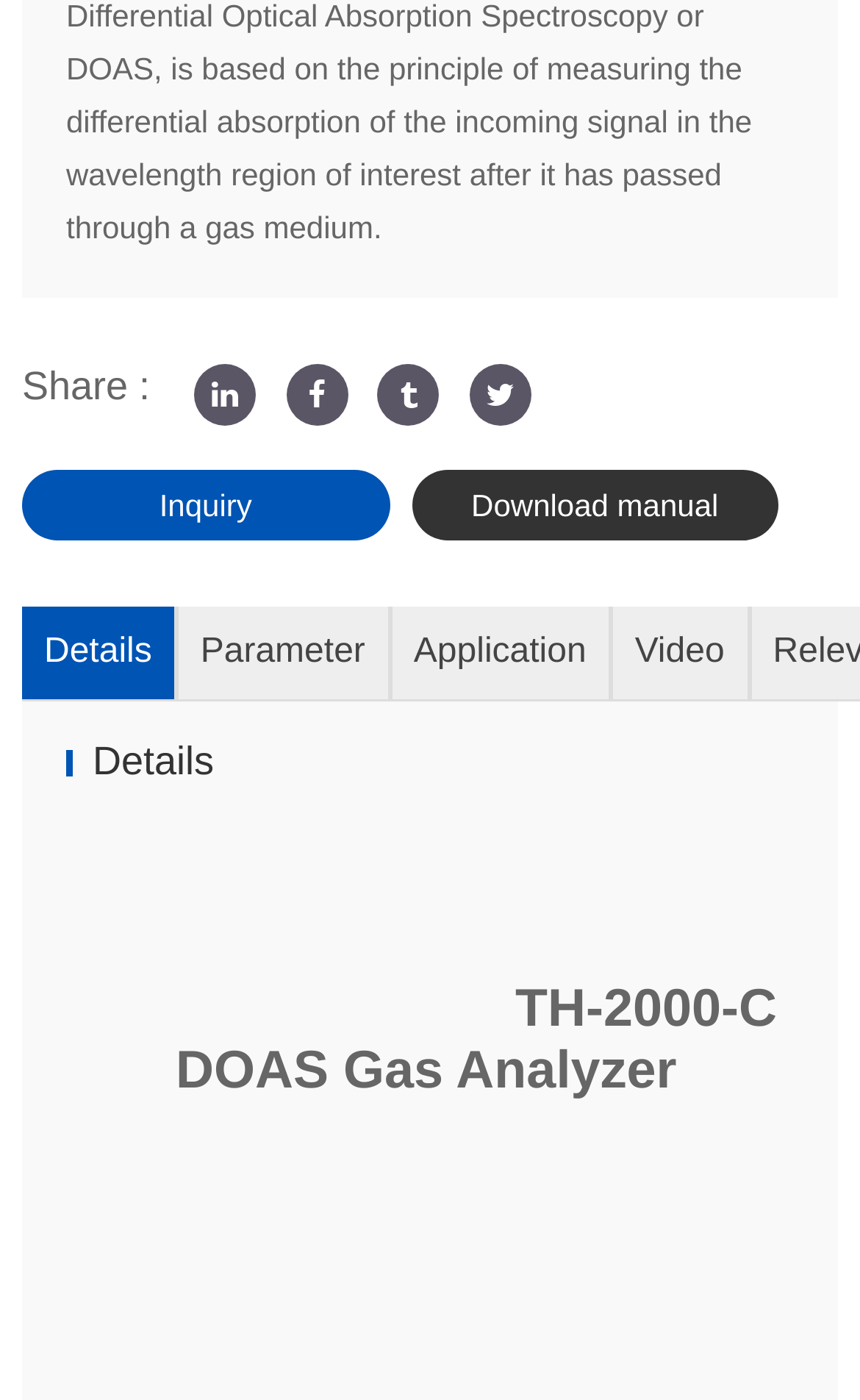Answer the question using only a single word or phrase: 
What are the three categories listed on the webpage?

Details, Parameter, Application